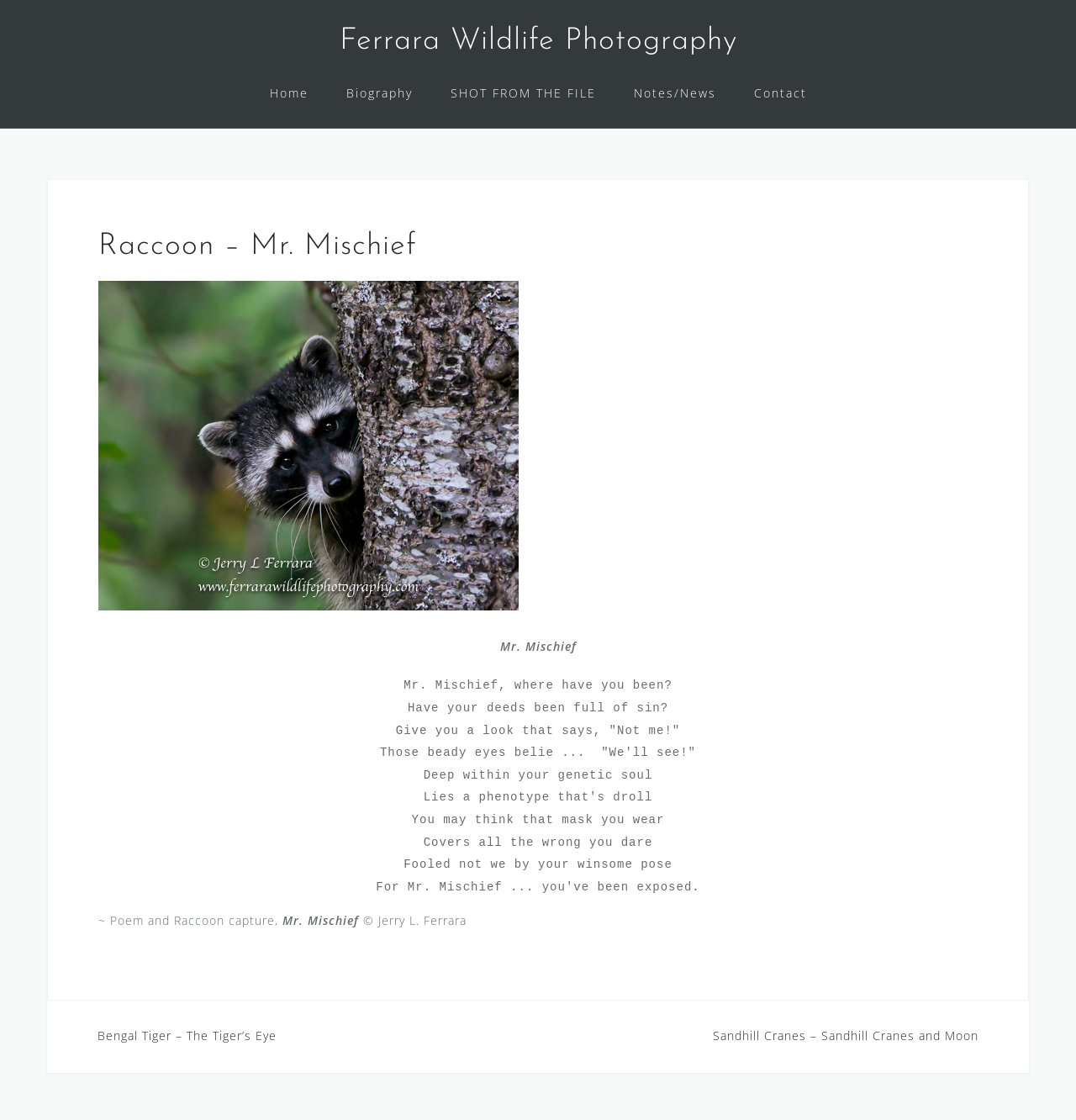Identify the bounding box coordinates for the UI element mentioned here: "Ferrara Wildlife Photography". Provide the coordinates as four float values between 0 and 1, i.e., [left, top, right, bottom].

[0.315, 0.023, 0.685, 0.05]